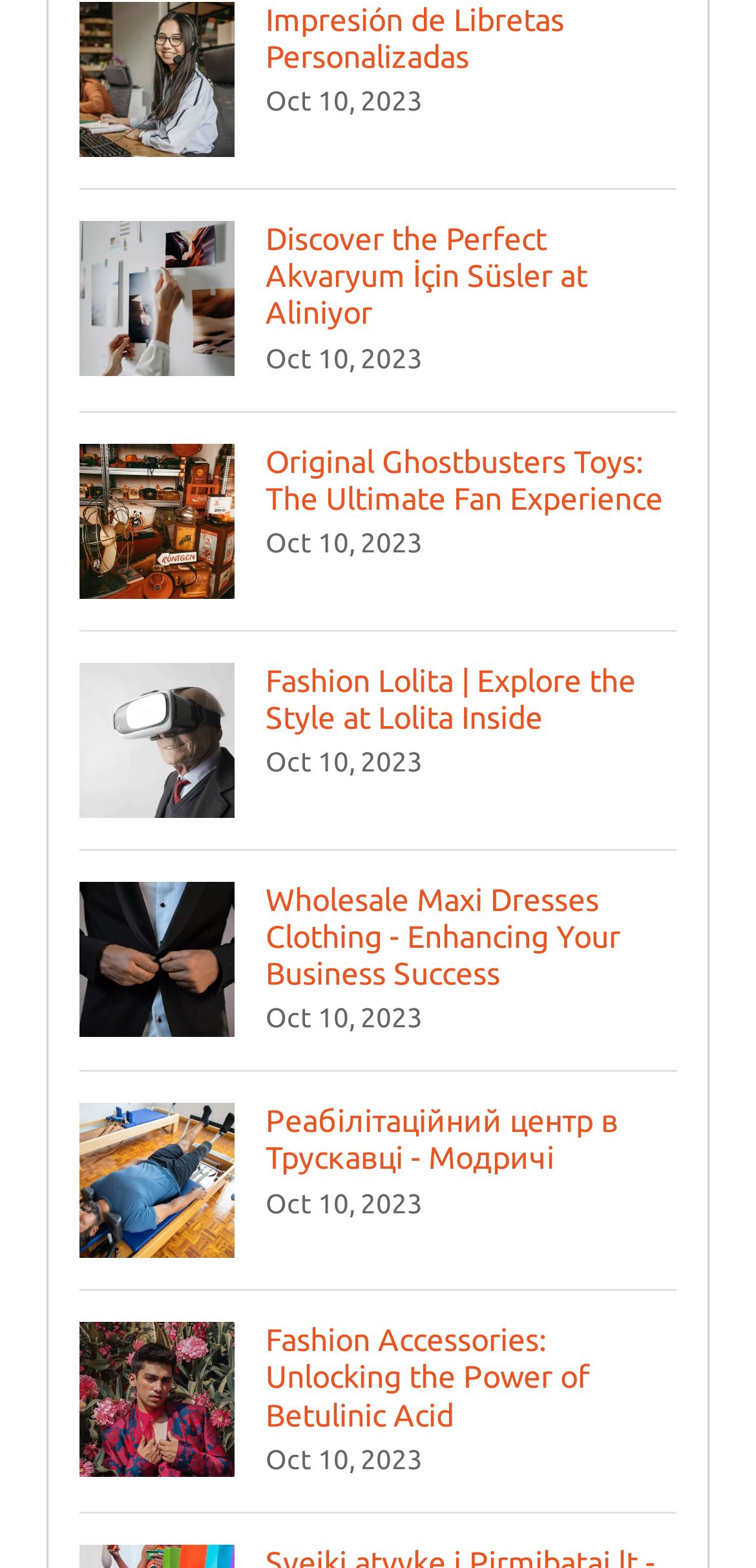What is the purpose of the webpage?
Use the image to answer the question with a single word or phrase.

Displaying various topics